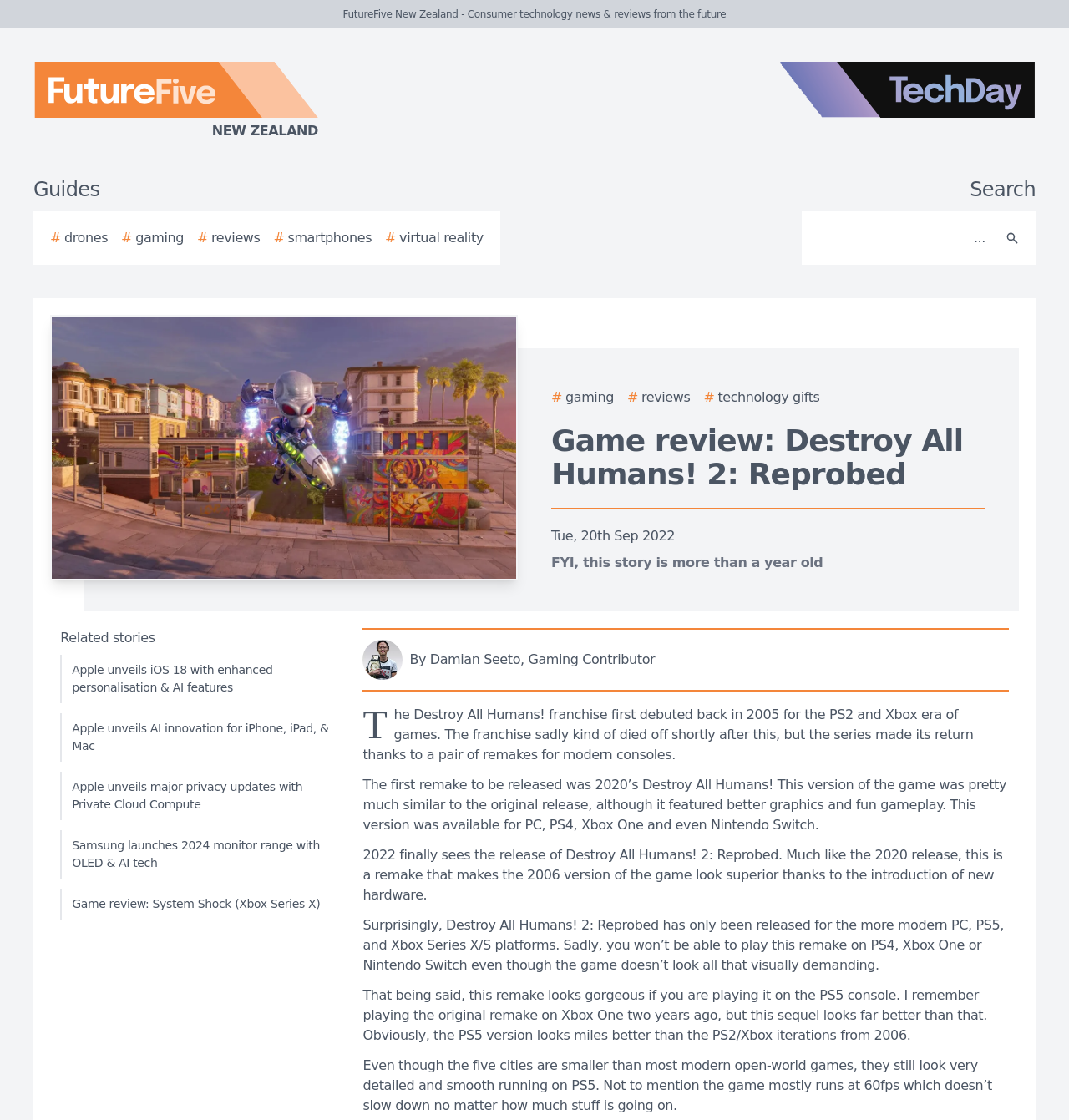Find the bounding box coordinates of the area that needs to be clicked in order to achieve the following instruction: "Read the review of System Shock game". The coordinates should be specified as four float numbers between 0 and 1, i.e., [left, top, right, bottom].

[0.056, 0.793, 0.314, 0.821]